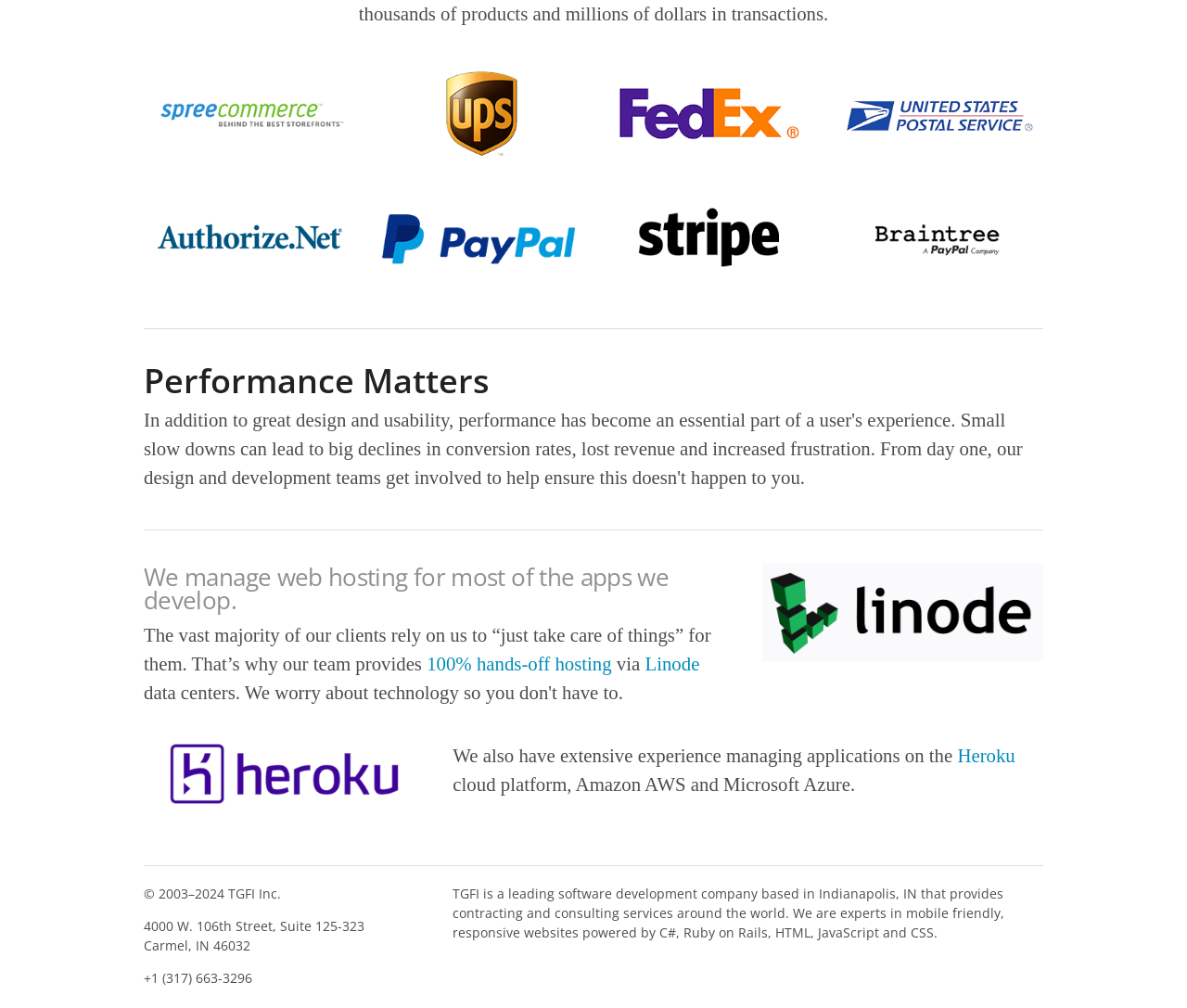Please answer the following question using a single word or phrase: 
What is the primary service provided by the company?

Software development